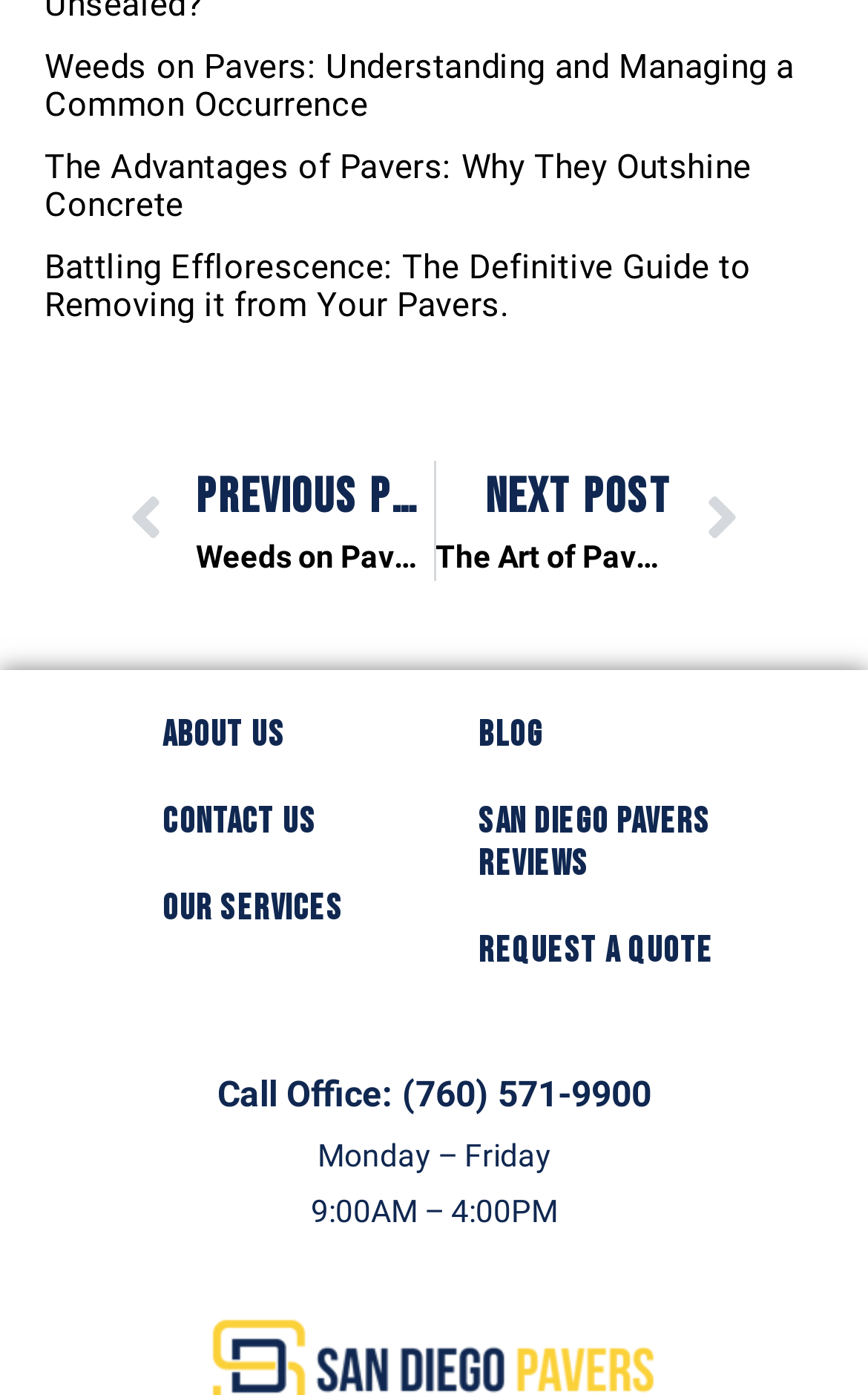Pinpoint the bounding box coordinates of the clickable area necessary to execute the following instruction: "Call the office". The coordinates should be given as four float numbers between 0 and 1, namely [left, top, right, bottom].

[0.25, 0.764, 0.75, 0.805]